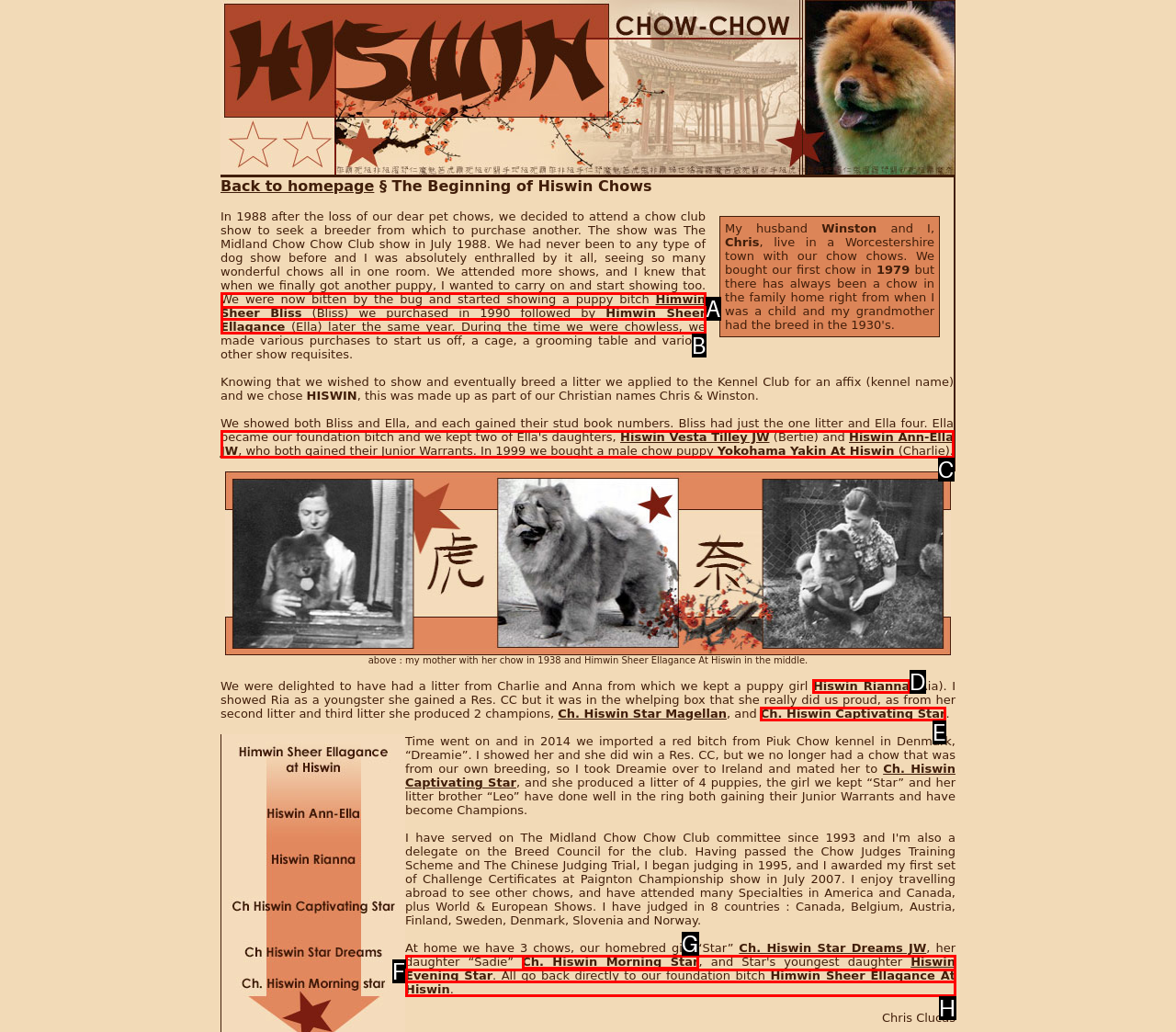Which lettered UI element aligns with this description: Hiswin Rianna
Provide your answer using the letter from the available choices.

D